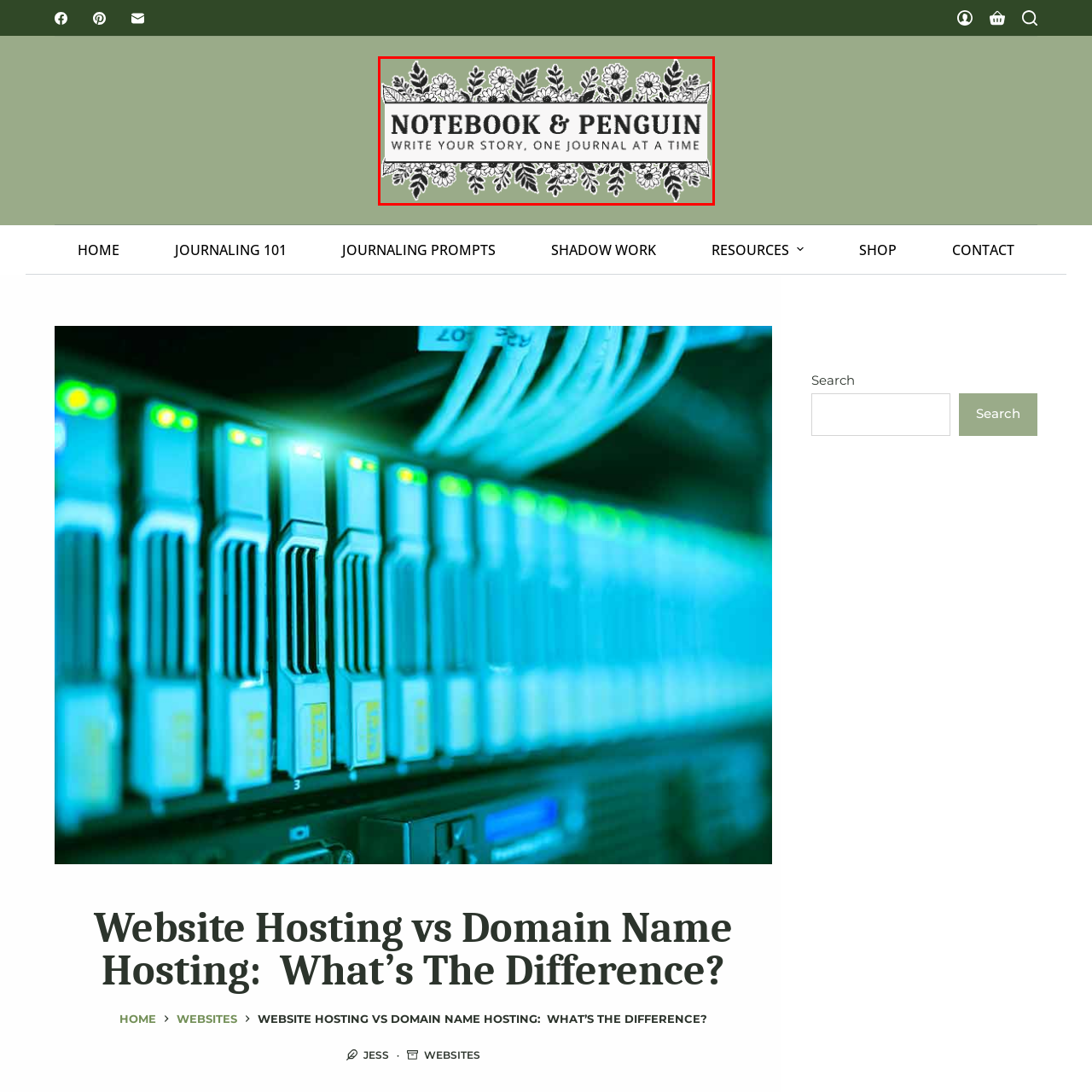What is the font style of the brand name?
Look closely at the image marked with a red bounding box and answer the question with as much detail as possible, drawing from the image.

The caption describes the font style of the brand name 'NOTEBOOK & PENGUIN' as stylish, which is displayed at the center of the logo.